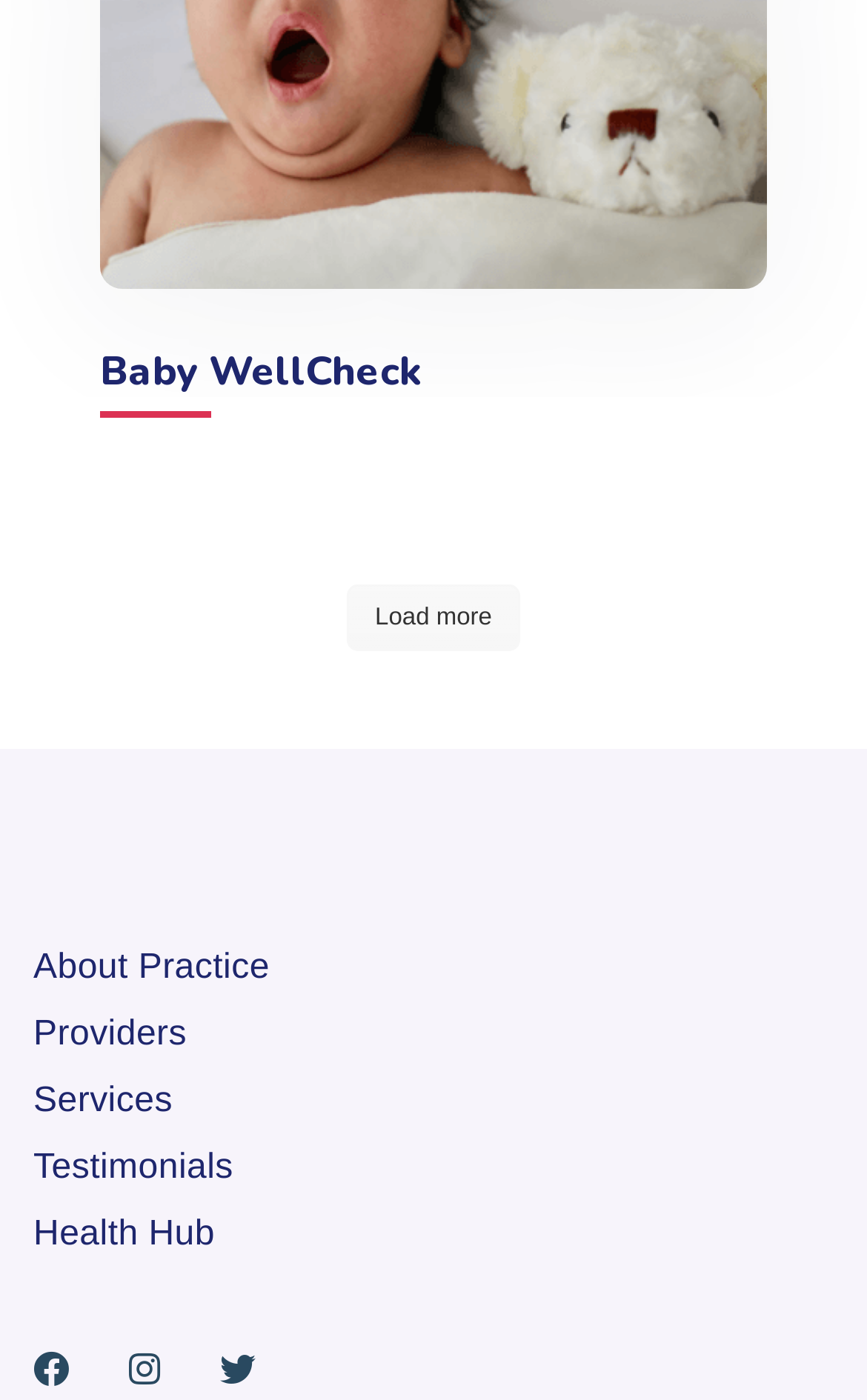What is the name of the practice?
Examine the webpage screenshot and provide an in-depth answer to the question.

The name of the practice can be found in the heading element at the top of the webpage, which reads 'Baby WellCheck'.